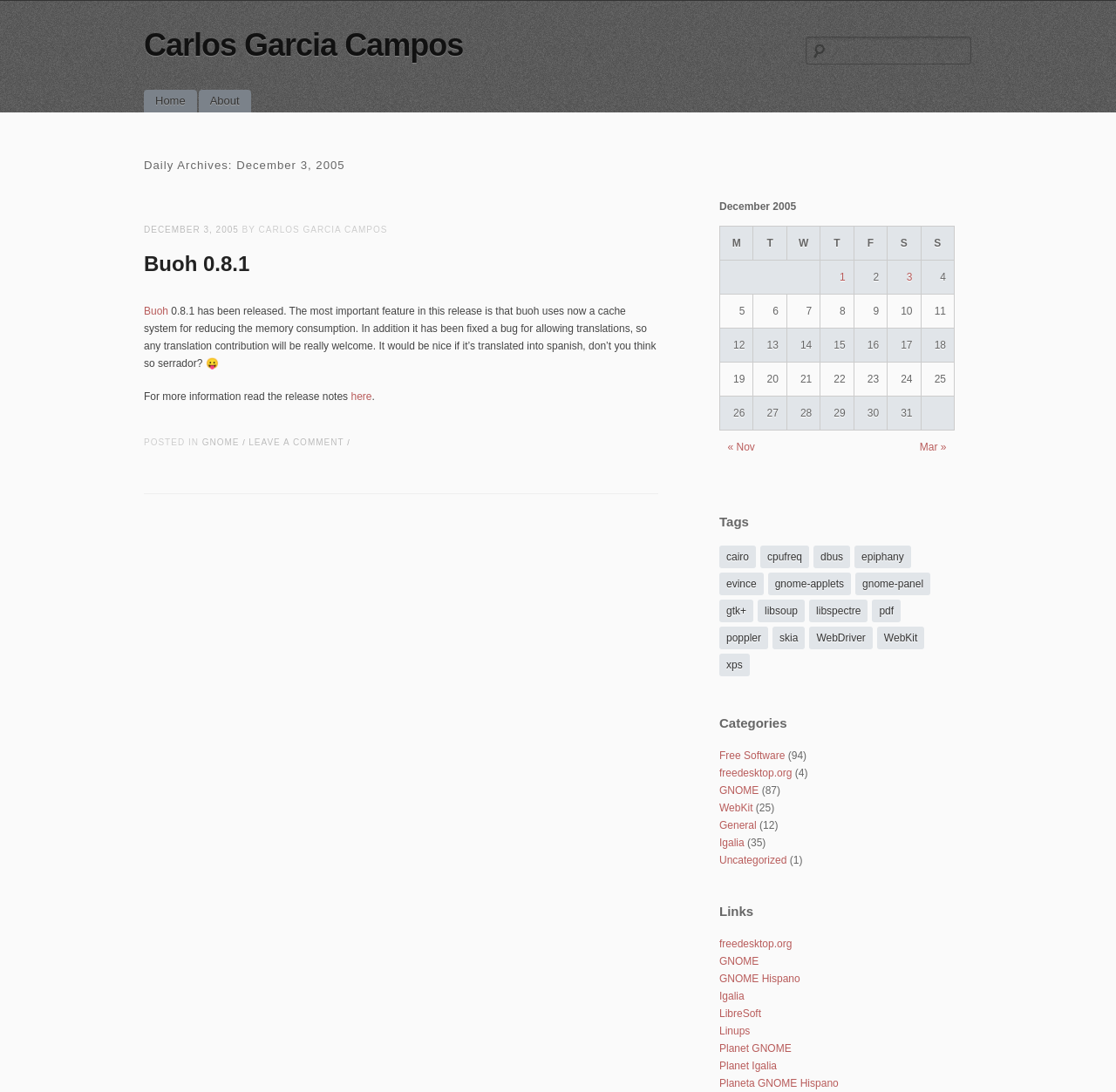What is the main topic of the post?
Based on the image, give a concise answer in the form of a single word or short phrase.

Buoh software